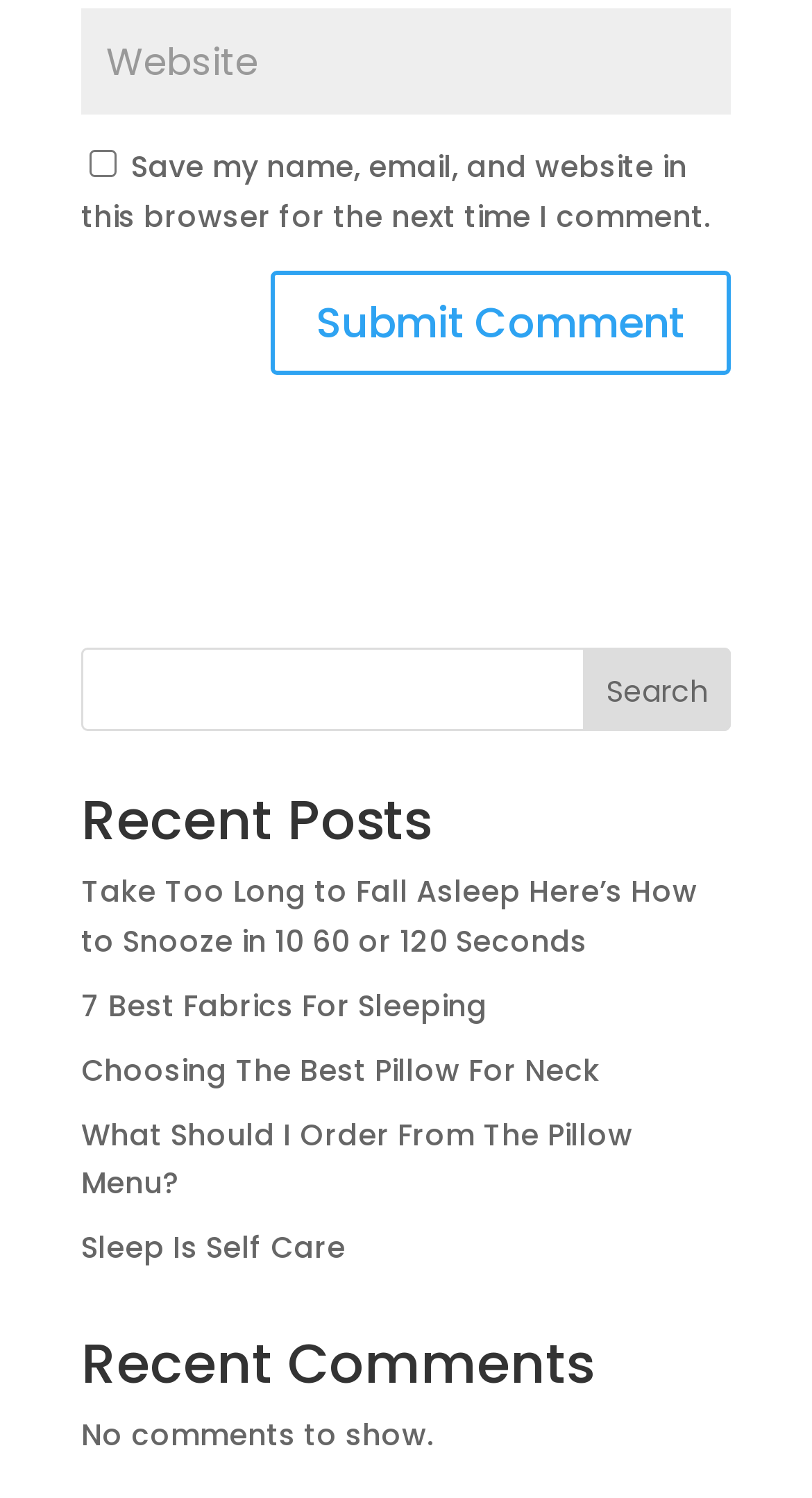Please determine the bounding box coordinates of the element's region to click for the following instruction: "Read 'Take Too Long to Fall Asleep Here’s How to Snooze in 10 60 or 120 Seconds'".

[0.1, 0.582, 0.859, 0.642]